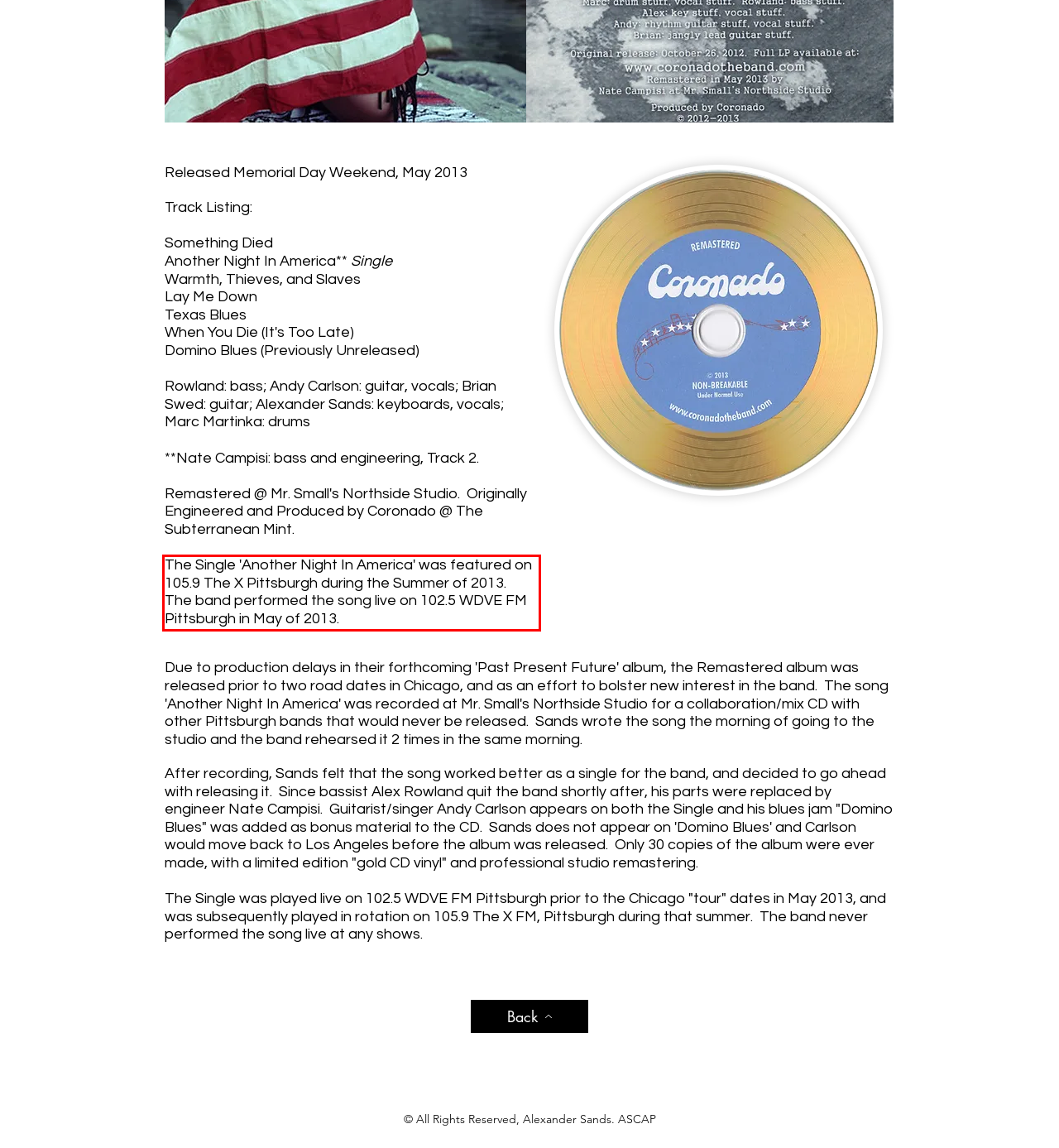Please extract the text content from the UI element enclosed by the red rectangle in the screenshot.

The Single 'Another Night In America' was featured on 105.9 The X Pittsburgh during the Summer of 2013. The band performed the song live on 102.5 WDVE FM Pittsburgh in May of 2013.